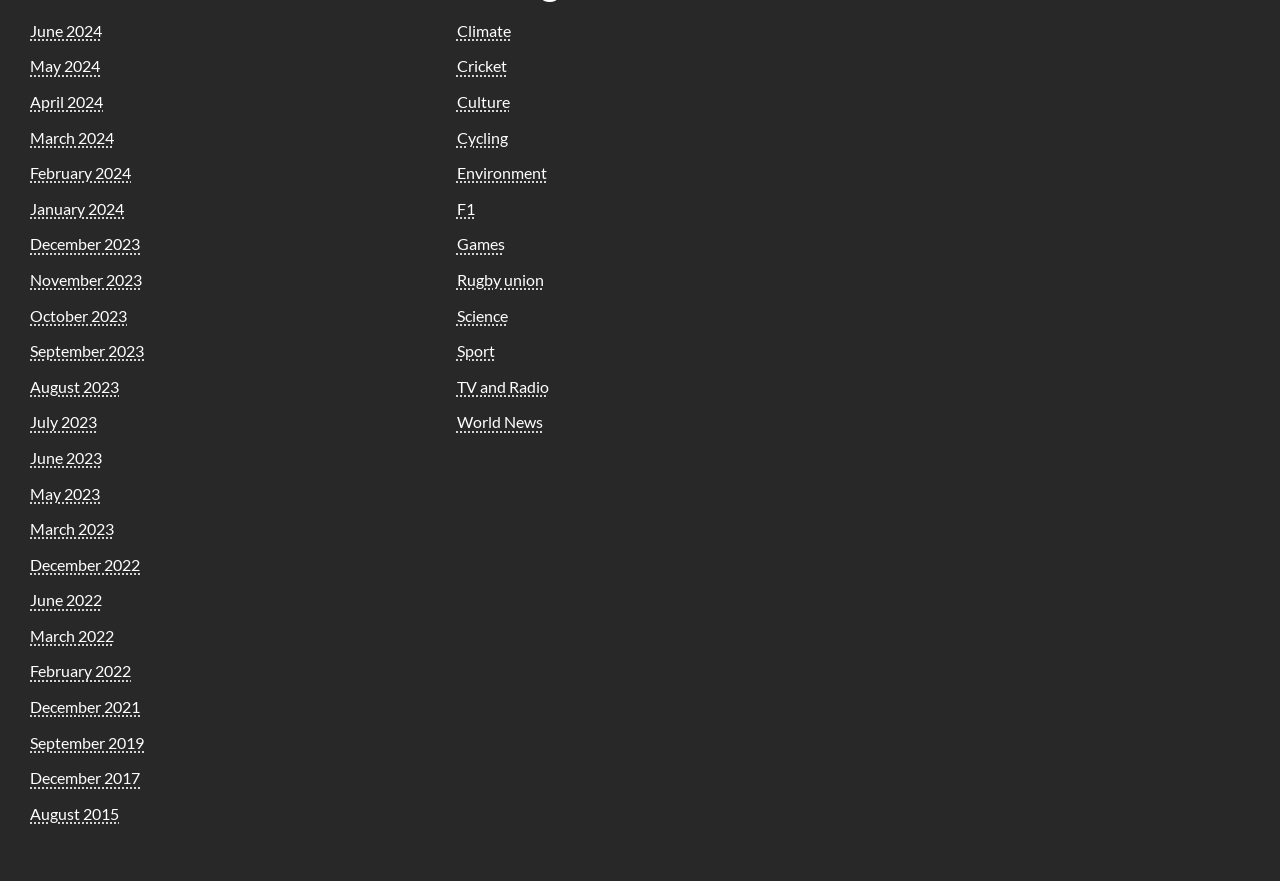Identify the bounding box coordinates of the specific part of the webpage to click to complete this instruction: "Explore Climate news".

[0.357, 0.024, 0.399, 0.045]